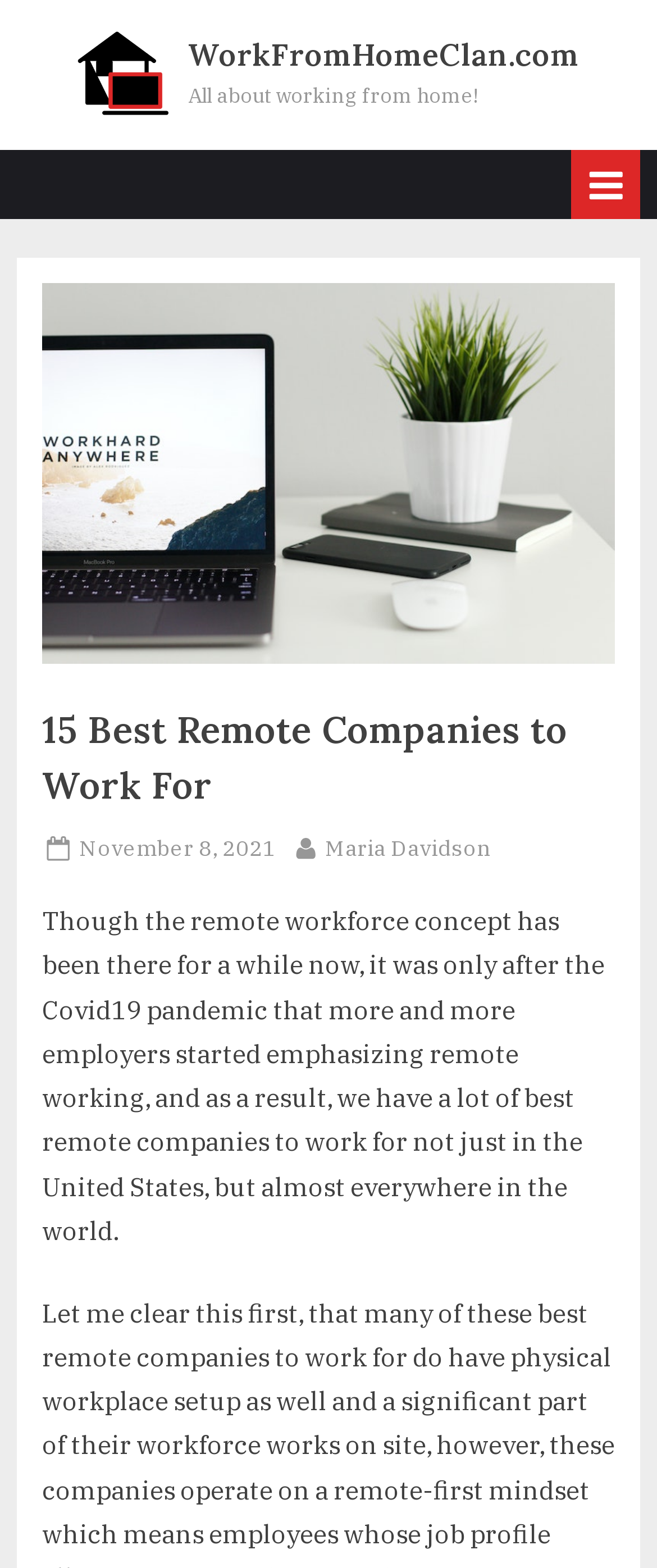Locate the bounding box of the UI element described by: "By Maria Davidson" in the given webpage screenshot.

[0.495, 0.529, 0.746, 0.553]